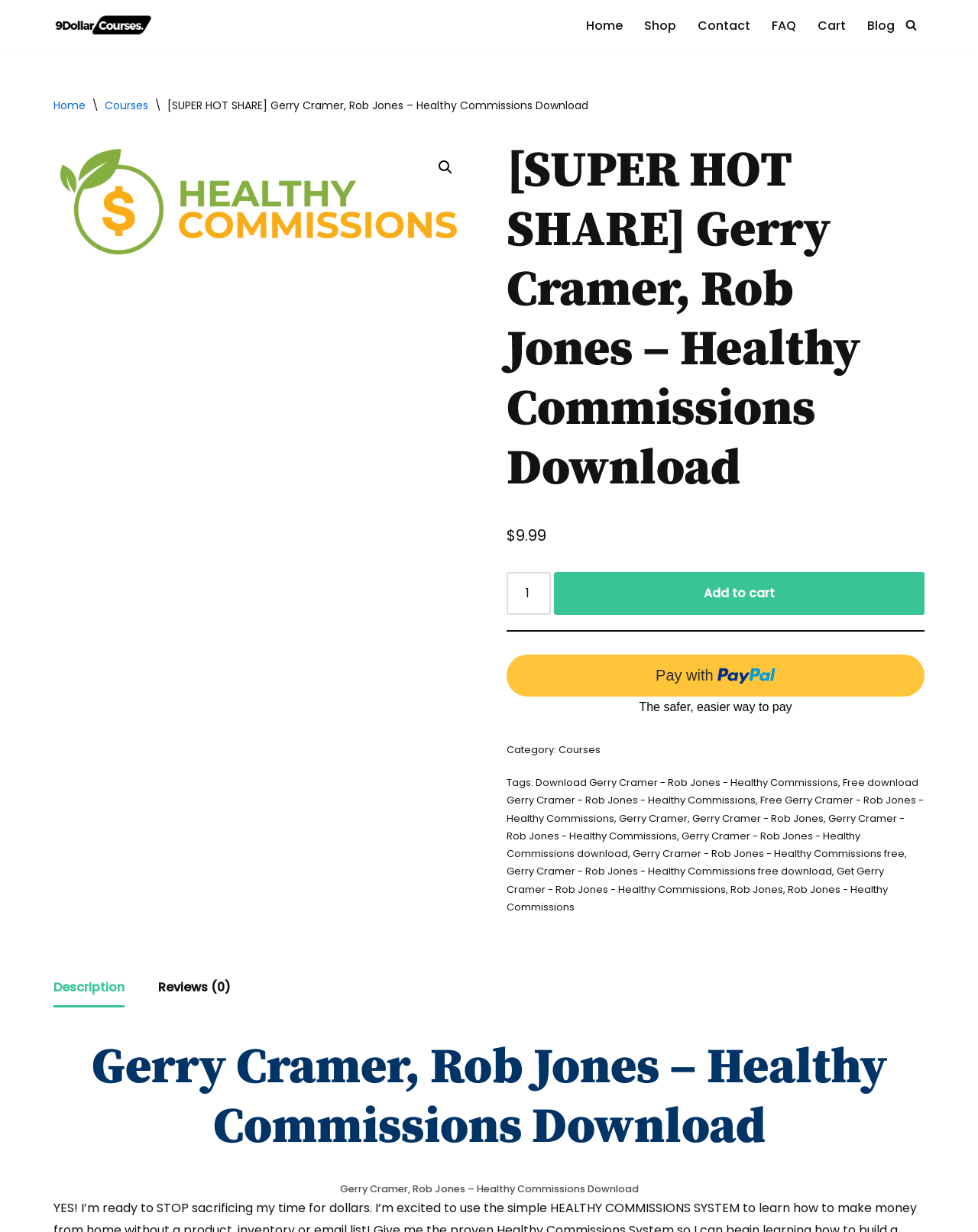Please provide the bounding box coordinates for the UI element as described: "Rob Jones". The coordinates must be four floats between 0 and 1, represented as [left, top, right, bottom].

[0.747, 0.716, 0.801, 0.728]